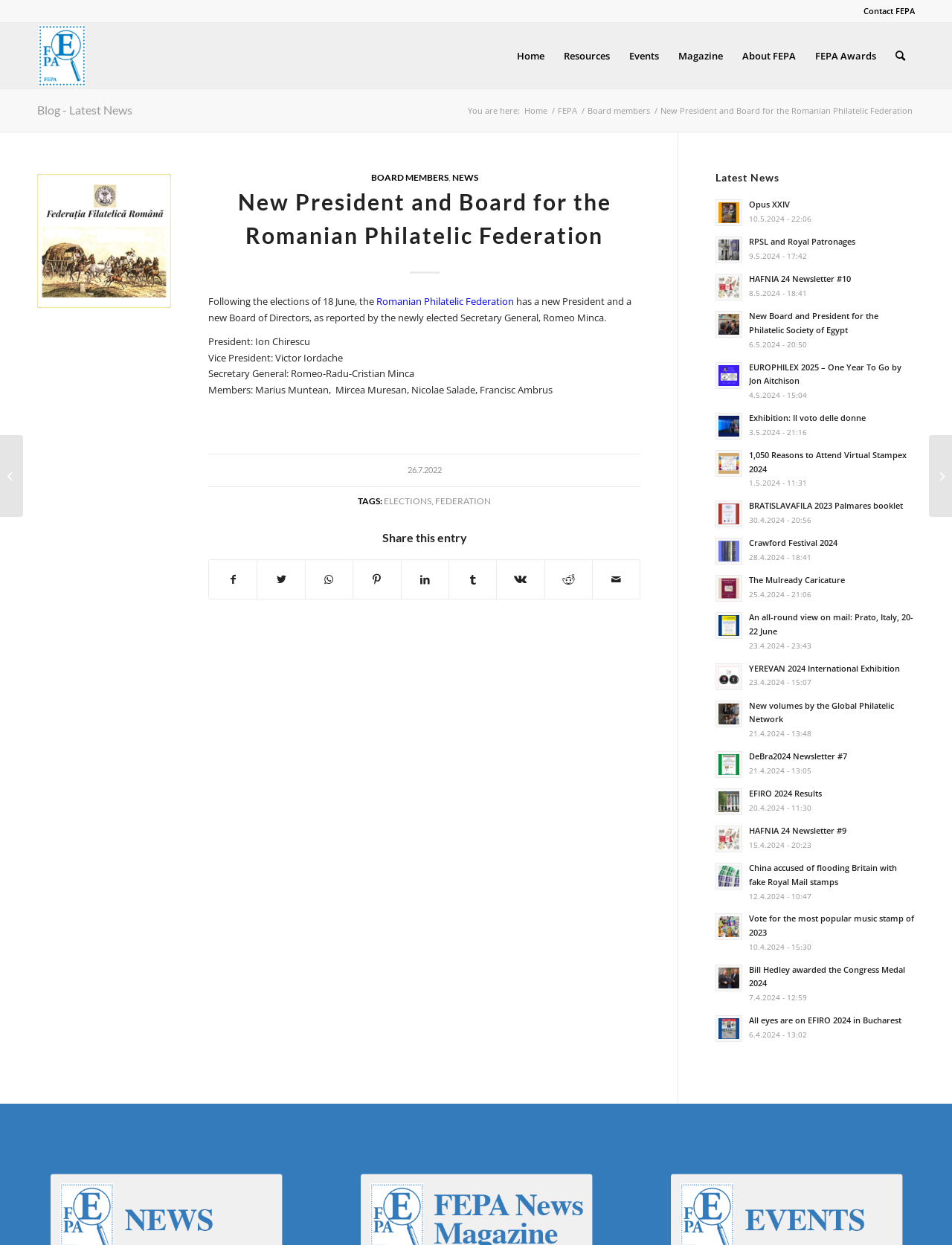Specify the bounding box coordinates of the area that needs to be clicked to achieve the following instruction: "Go to the 'Home' page".

[0.533, 0.019, 0.582, 0.071]